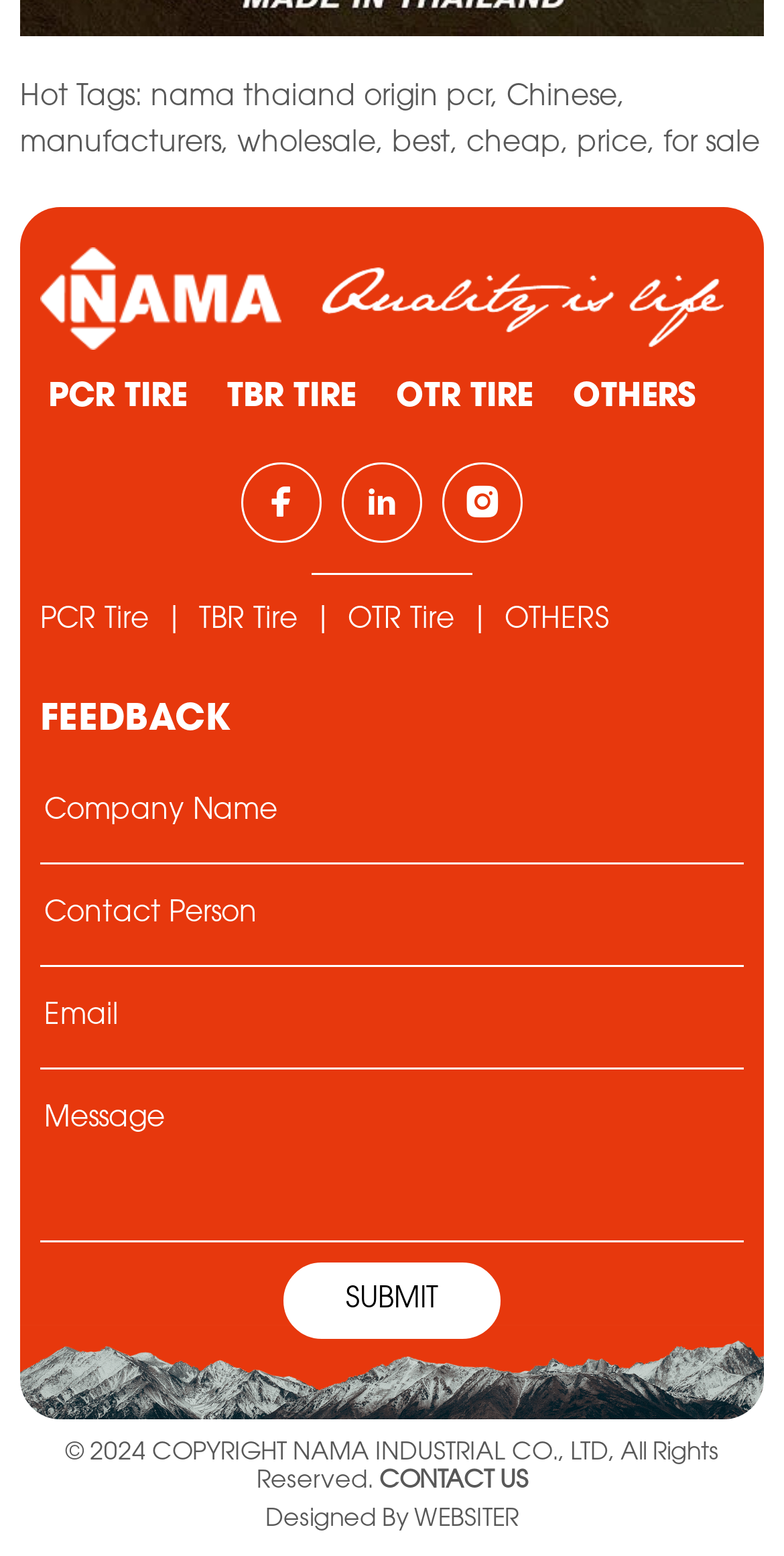Identify the bounding box coordinates of the area you need to click to perform the following instruction: "Enter company name".

[0.051, 0.503, 0.949, 0.555]